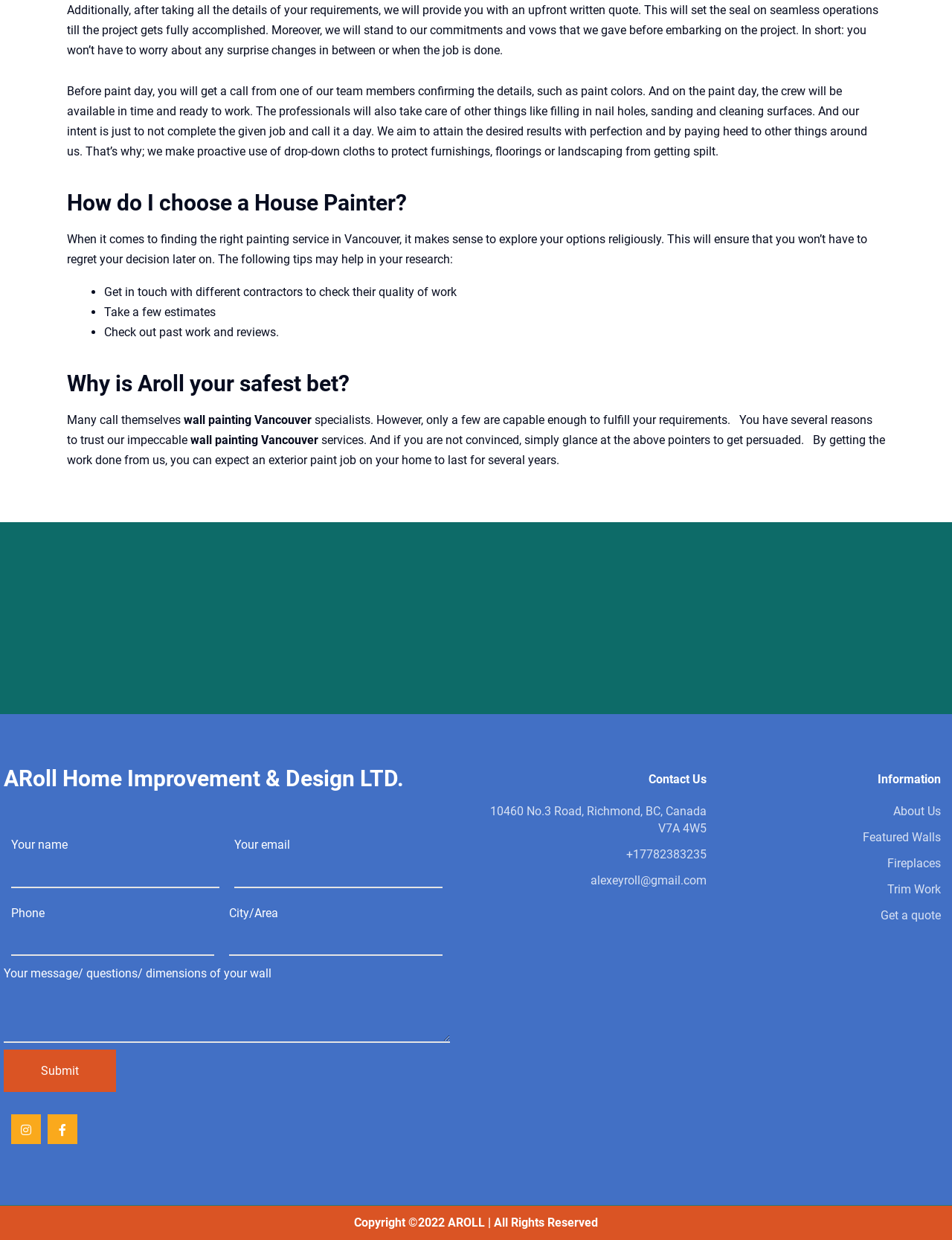What is the address of Aroll Home Improvement & Design LTD?
Please use the image to deliver a detailed and complete answer.

The address of Aroll Home Improvement & Design LTD is provided at the bottom of the webpage, along with their phone number and email.